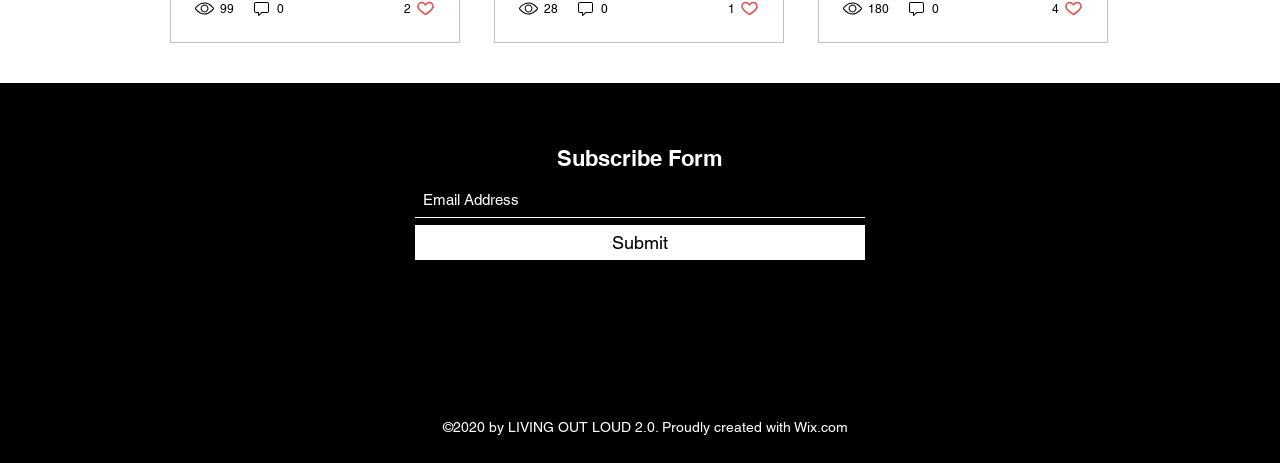Identify the coordinates of the bounding box for the element that must be clicked to accomplish the instruction: "Visit Twitter".

[0.492, 0.76, 0.508, 0.803]